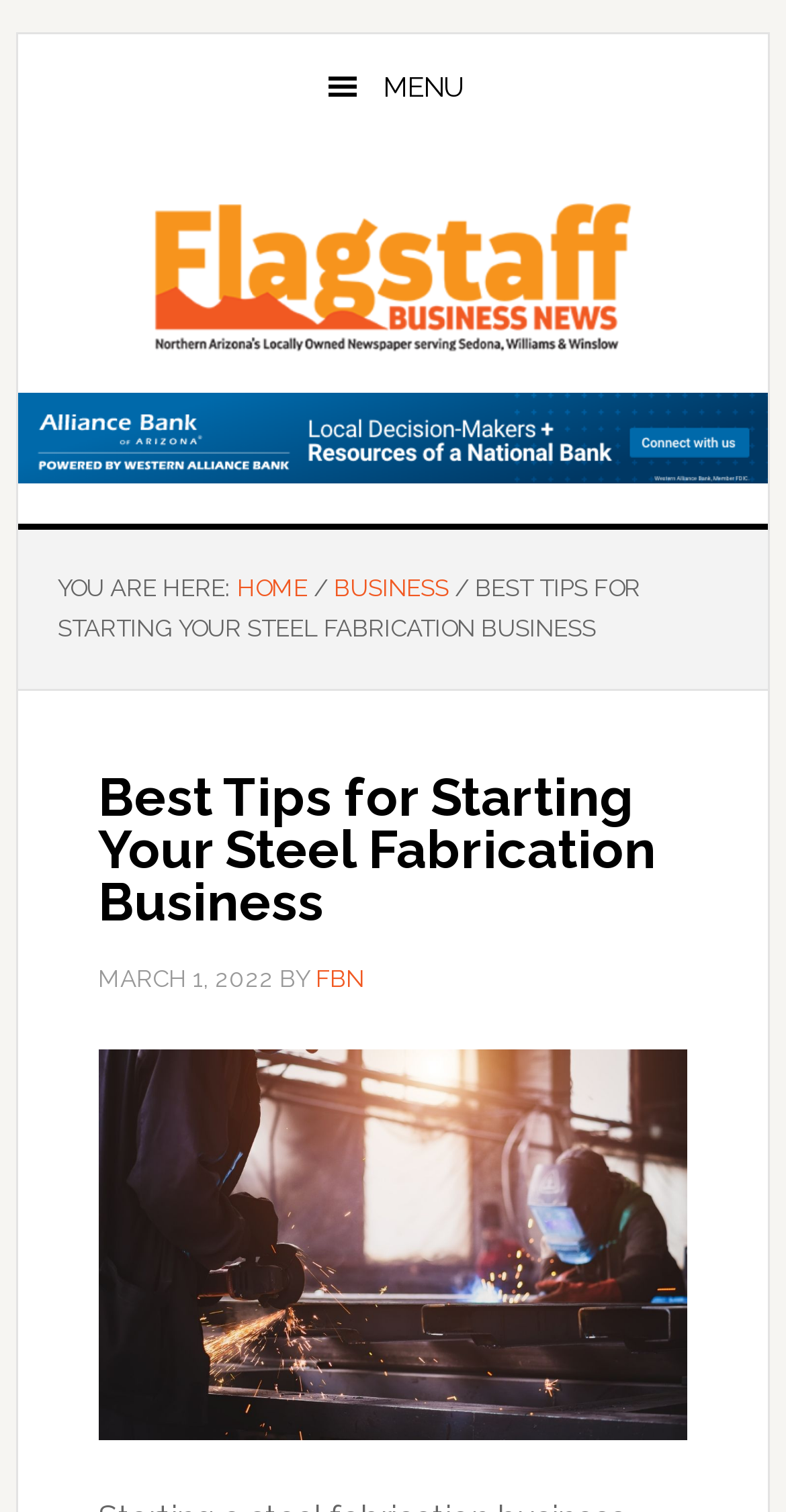Please determine the bounding box coordinates for the UI element described here. Use the format (top-left x, top-left y, bottom-right x, bottom-right y) with values bounded between 0 and 1: Flagstaff Business News

[0.023, 0.119, 0.977, 0.238]